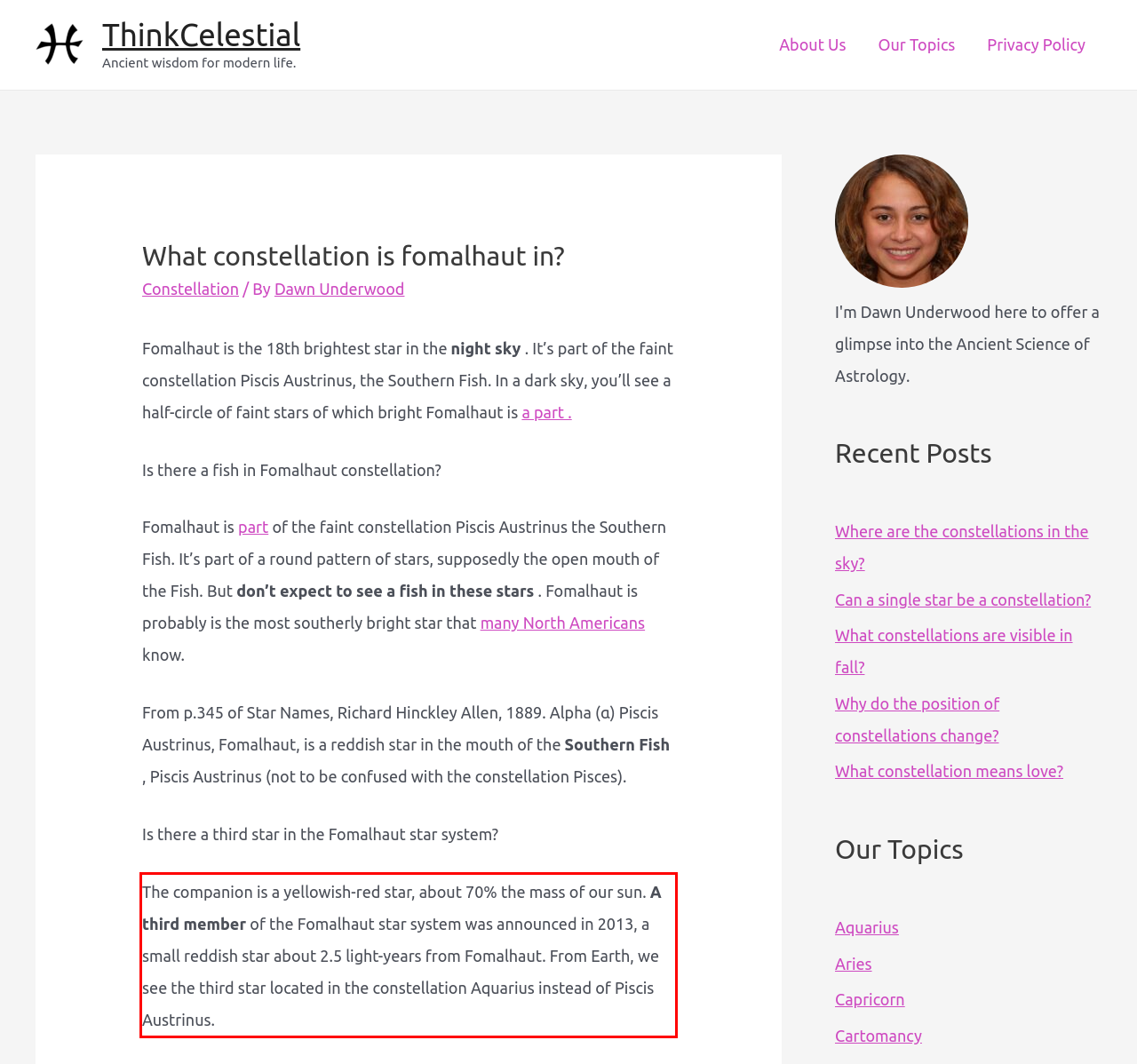From the screenshot of the webpage, locate the red bounding box and extract the text contained within that area.

The companion is a yellowish-red star, about 70% the mass of our sun. A third member of the Fomalhaut star system was announced in 2013, a small reddish star about 2.5 light-years from Fomalhaut. From Earth, we see the third star located in the constellation Aquarius instead of Piscis Austrinus.